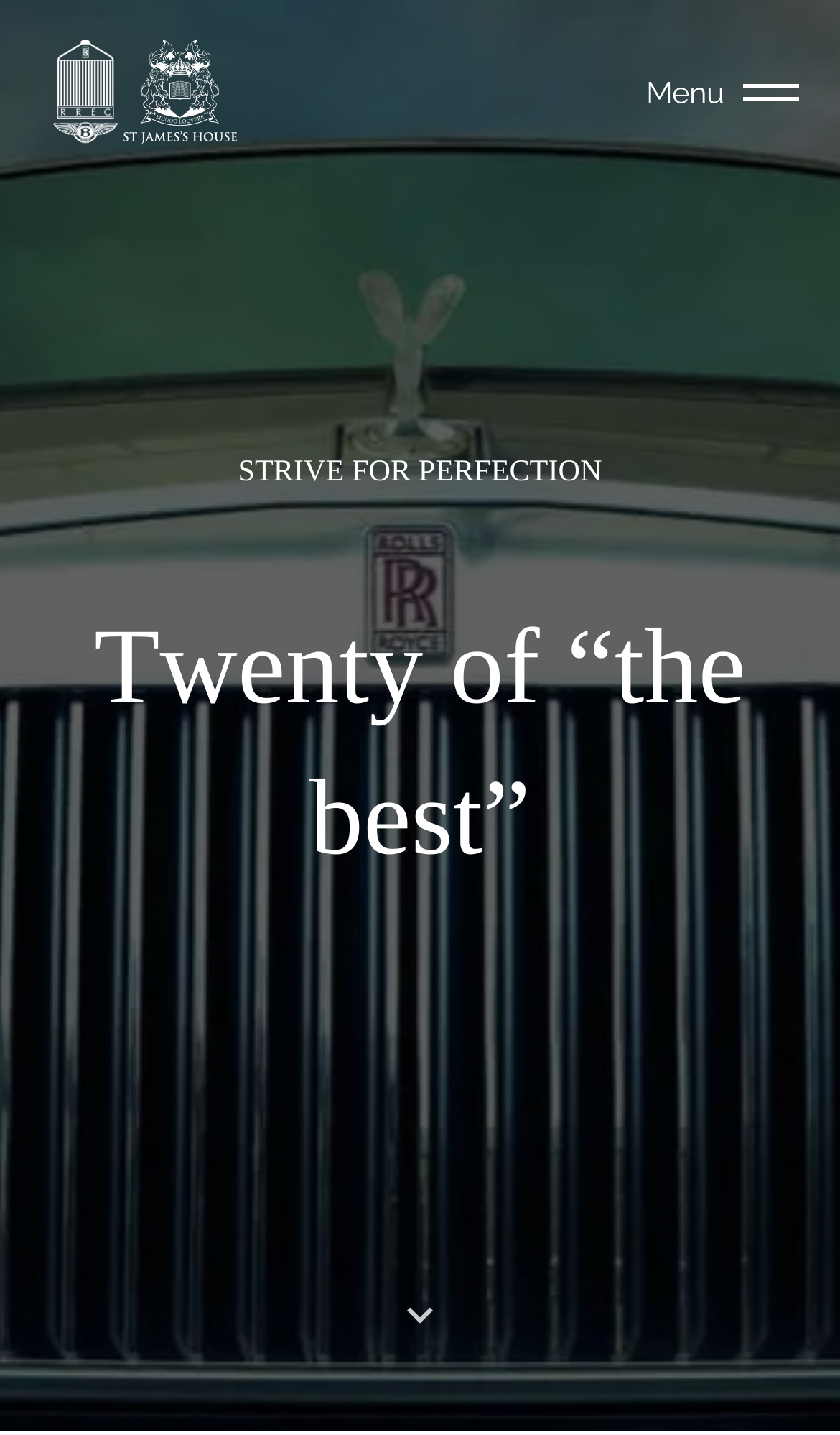Use a single word or phrase to answer the following:
What is the direction of the arrow icon?

Down